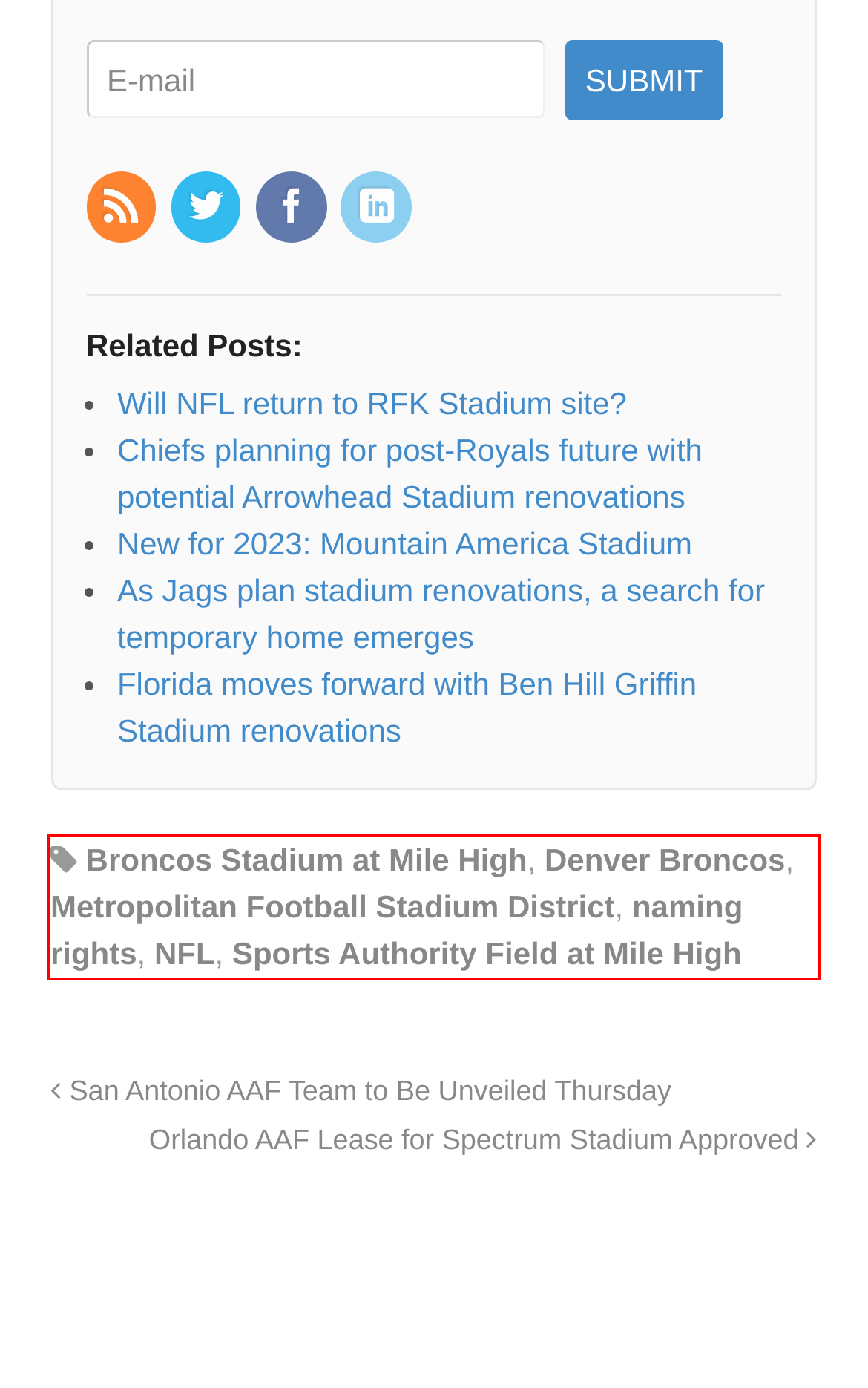Within the screenshot of the webpage, there is a red rectangle. Please recognize and generate the text content inside this red bounding box.

Broncos Stadium at Mile High, Denver Broncos, Metropolitan Football Stadium District, naming rights, NFL, Sports Authority Field at Mile High